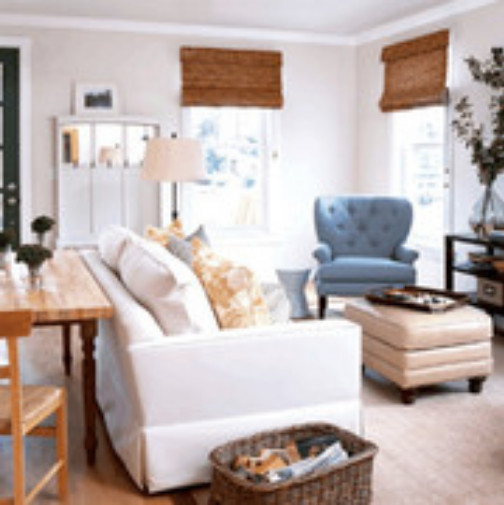What type of chair is paired with the wooden dining table?
Refer to the image and give a detailed answer to the question.

According to the caption, the wooden dining table is paired with a 'simple chair', which adds a rustic charm to the room.